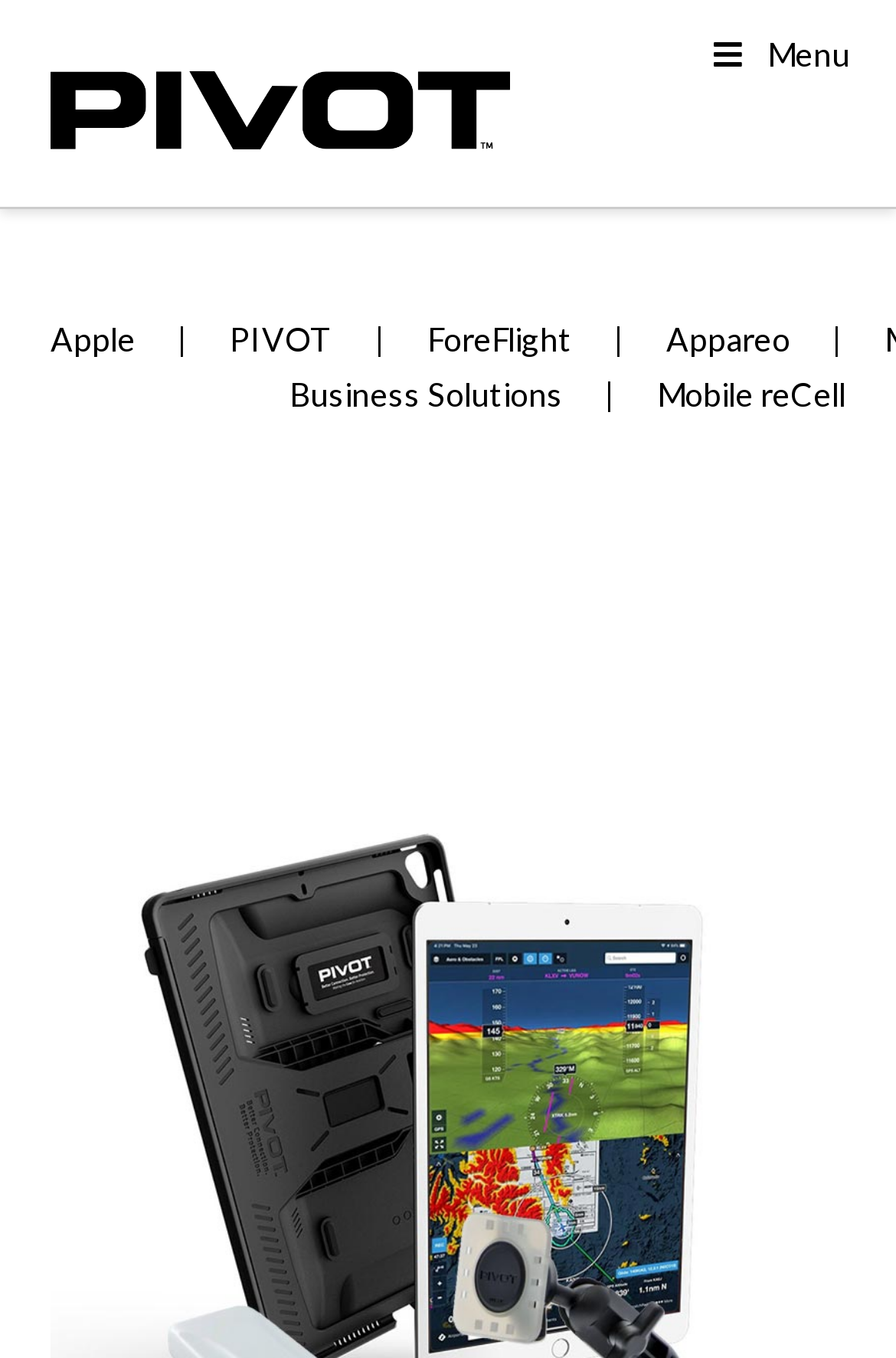Please provide a brief answer to the question using only one word or phrase: 
What is the position of the separator?

Below the menu